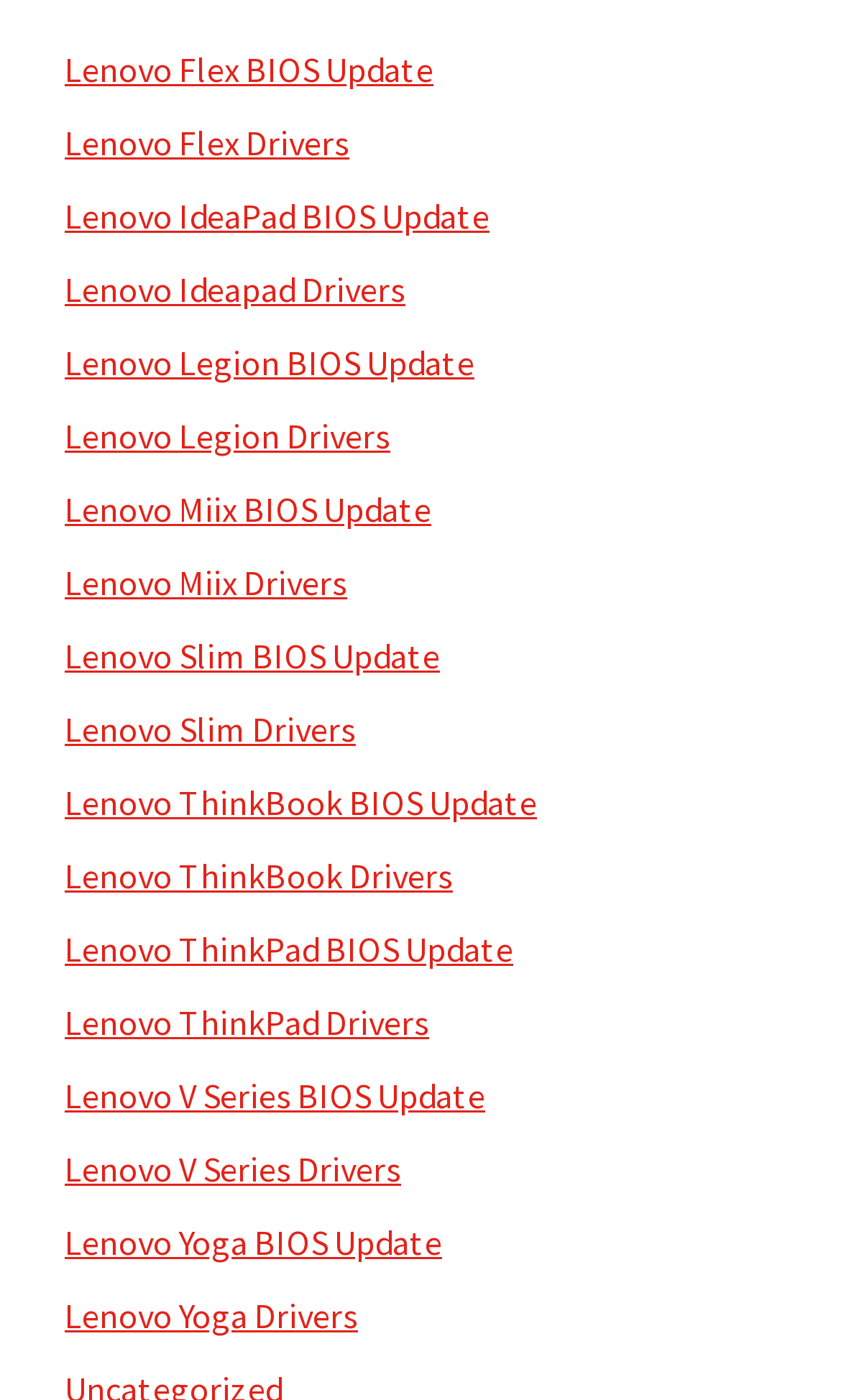Identify the bounding box coordinates of the part that should be clicked to carry out this instruction: "check Lenovo Legion Drivers".

[0.077, 0.295, 0.464, 0.326]